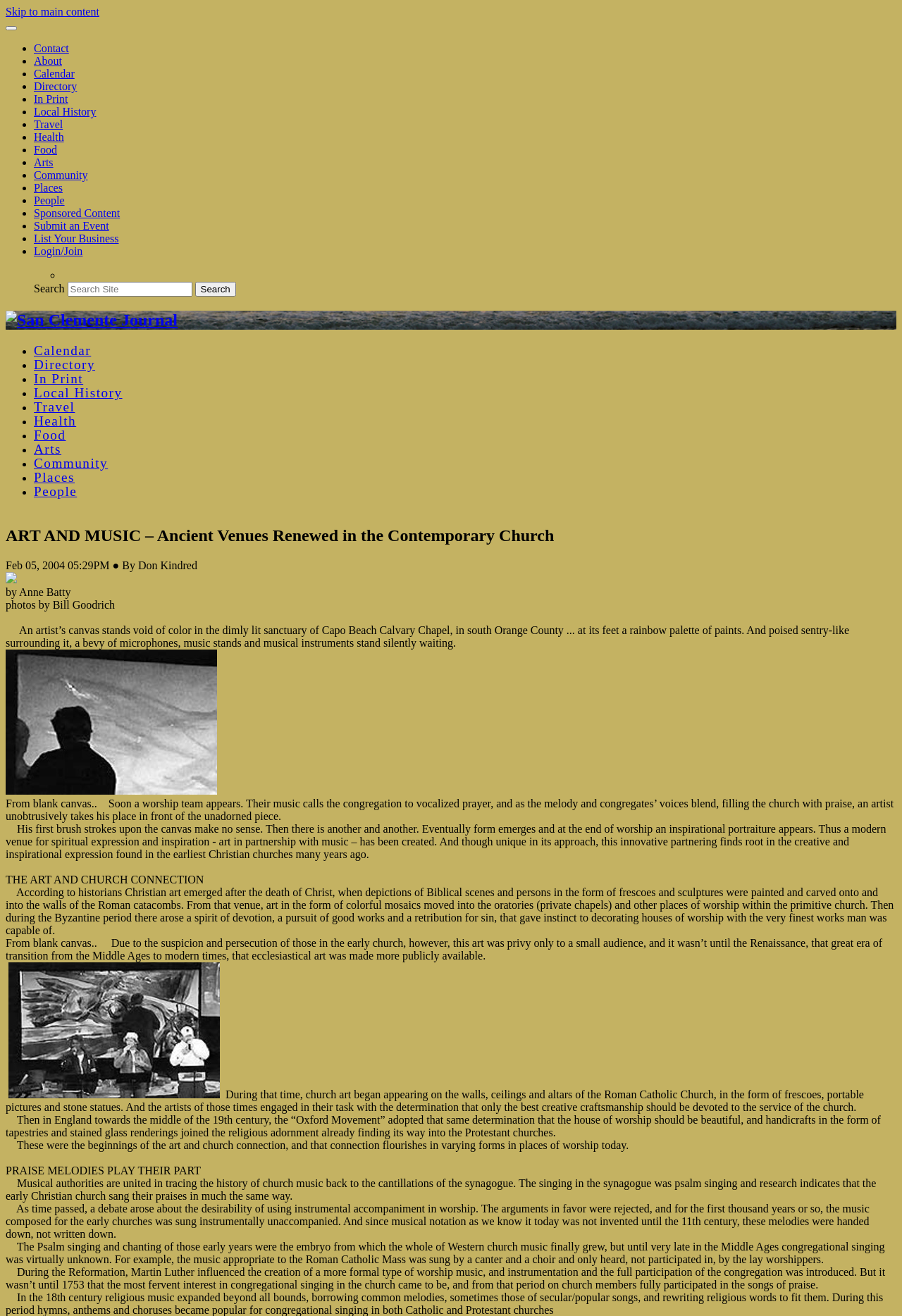Please locate the bounding box coordinates of the element that needs to be clicked to achieve the following instruction: "Click on the 'Contact' link". The coordinates should be four float numbers between 0 and 1, i.e., [left, top, right, bottom].

[0.038, 0.032, 0.076, 0.041]